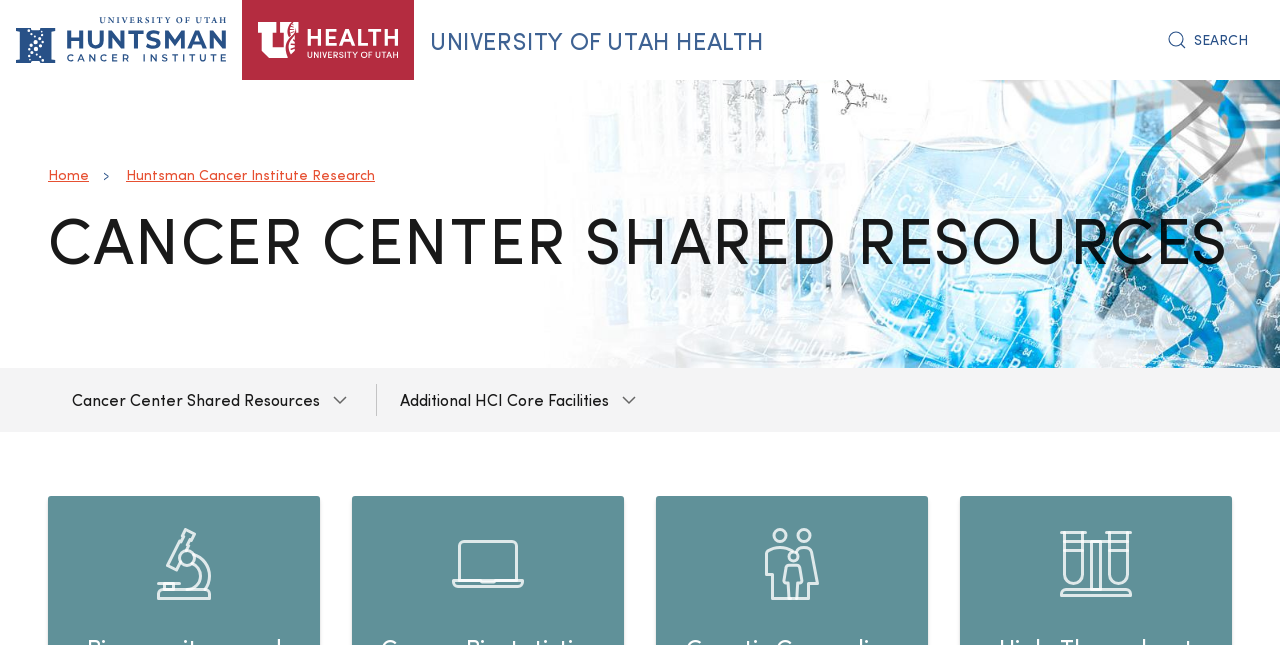Extract the top-level heading from the webpage and provide its text.

CANCER CENTER SHARED RESOURCES